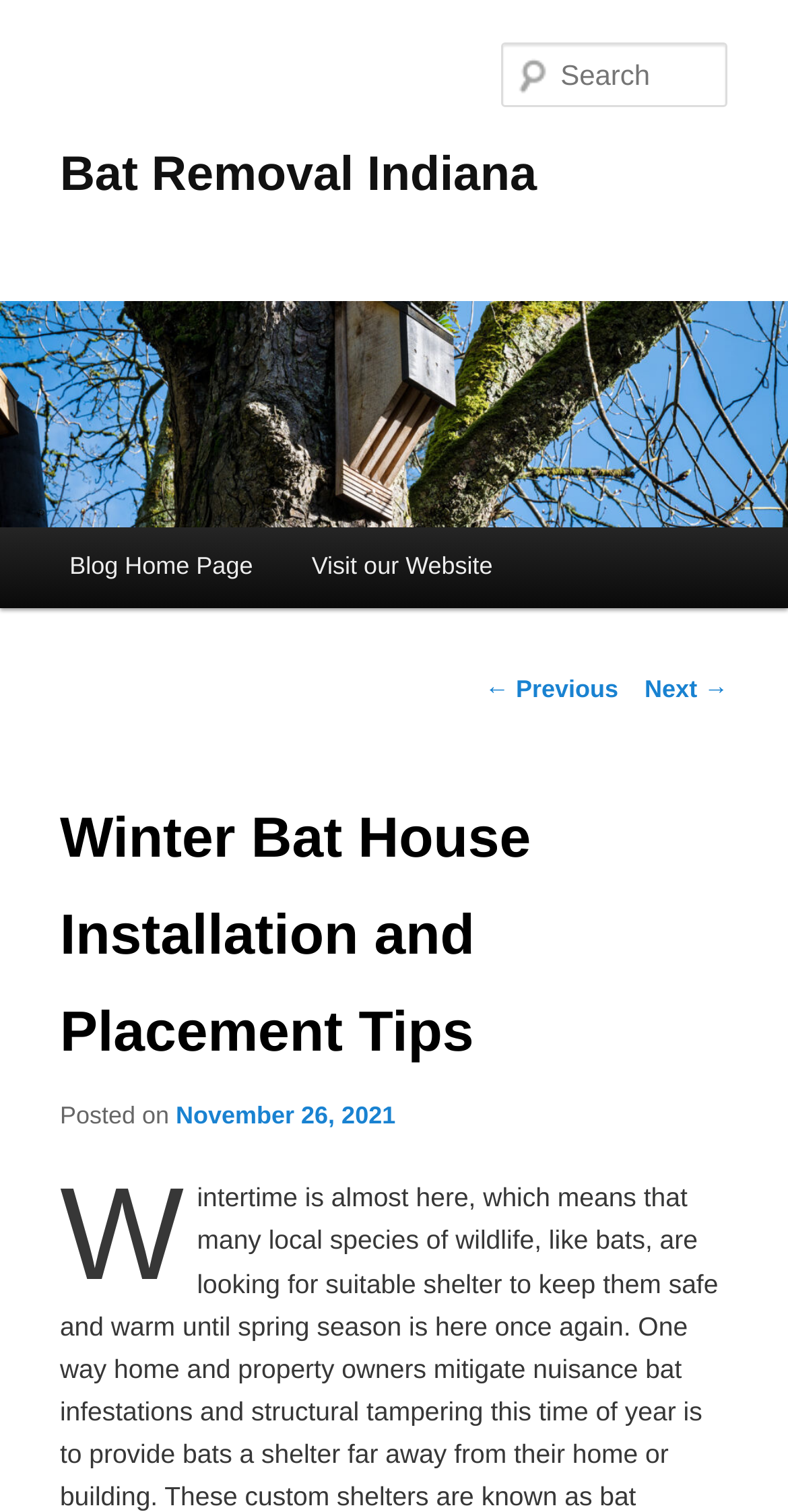Pinpoint the bounding box coordinates of the clickable area needed to execute the instruction: "Read the previous post". The coordinates should be specified as four float numbers between 0 and 1, i.e., [left, top, right, bottom].

[0.615, 0.447, 0.785, 0.465]